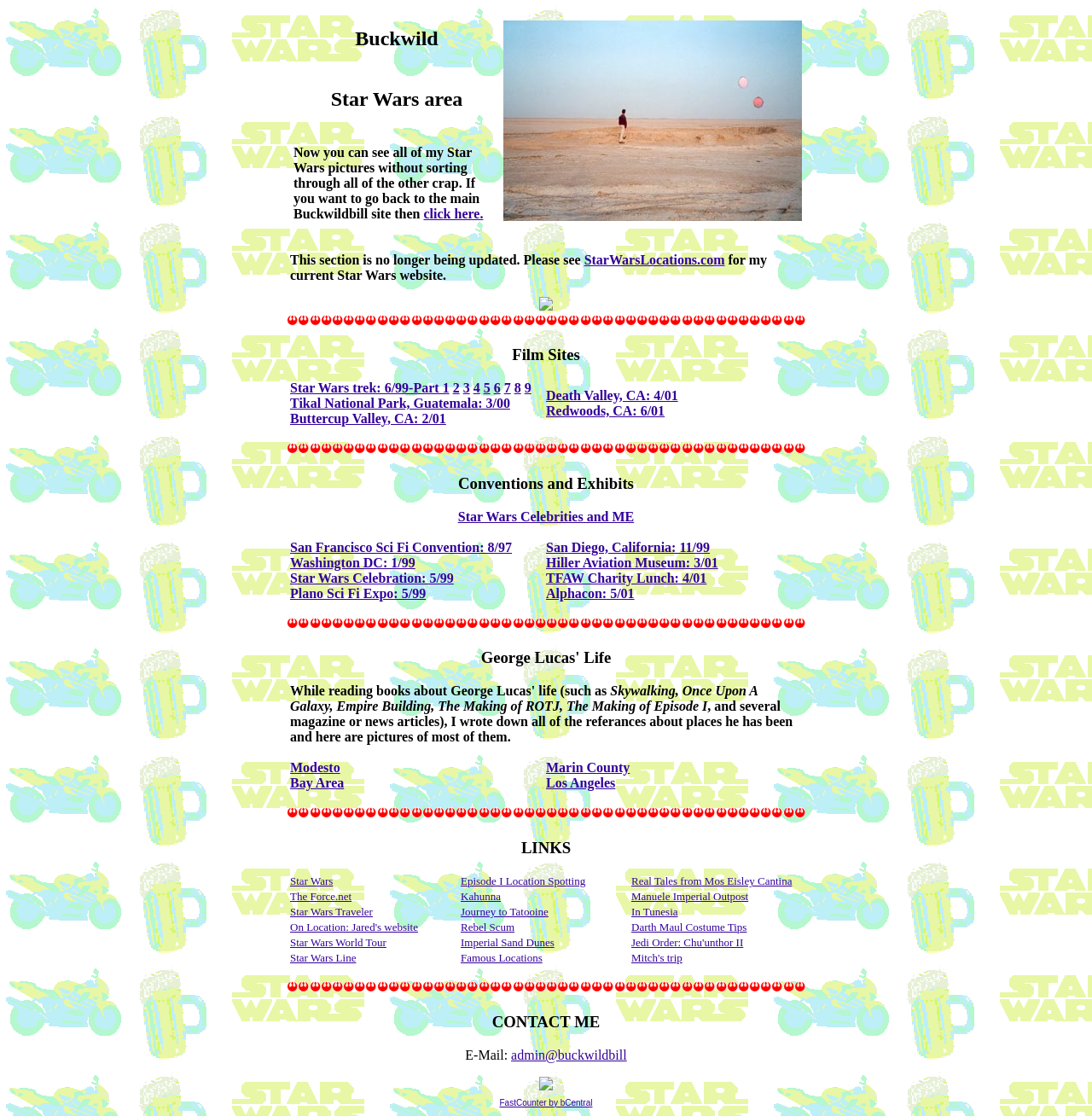What is the main theme of this webpage?
Give a detailed and exhaustive answer to the question.

Based on the webpage content, it appears that the main theme is Star Wars, as there are multiple references to Star Wars, including 'Star Wars trek', 'Star Wars pictures', and 'Star Wars Celebration'.